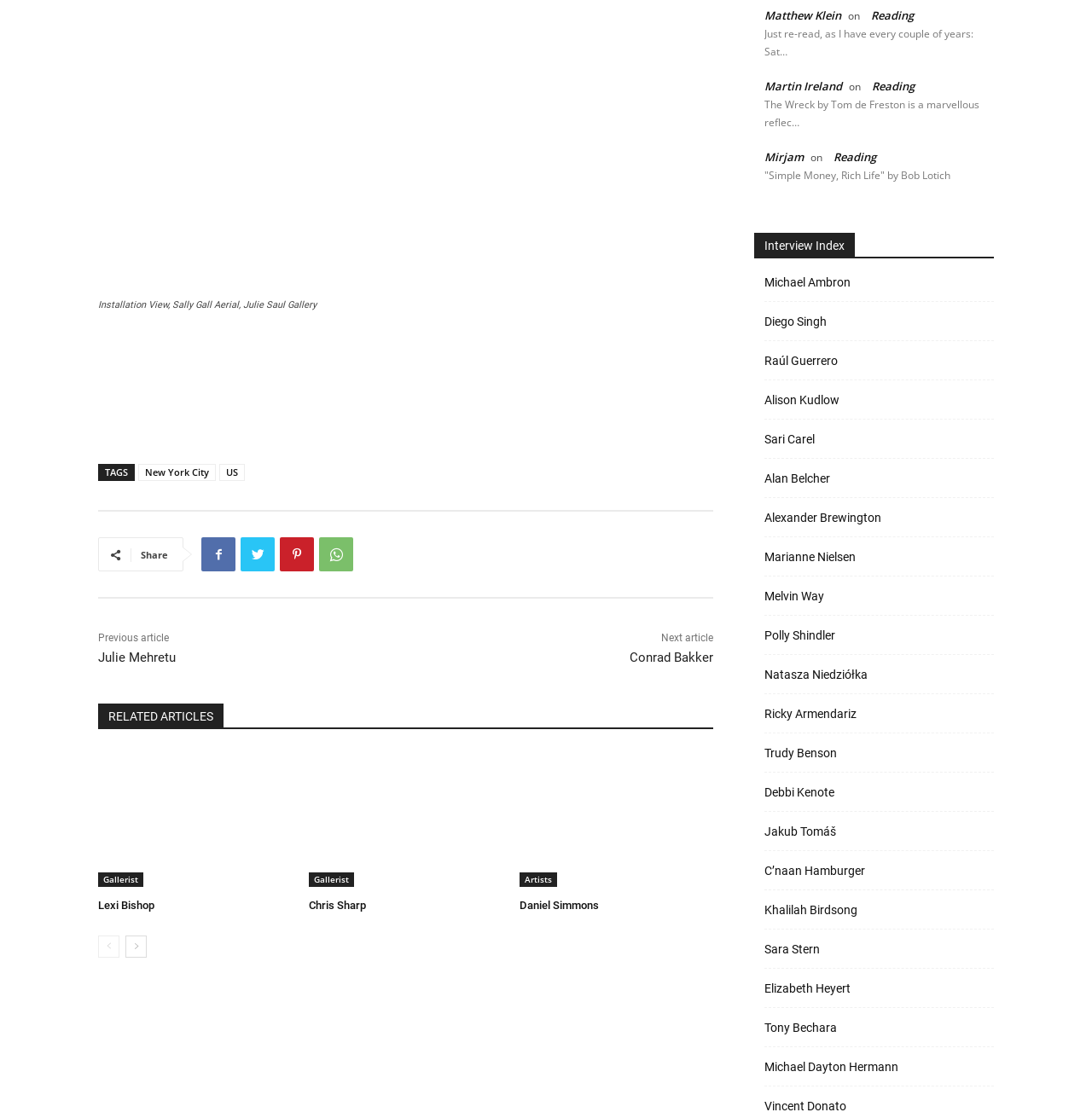Please locate the bounding box coordinates of the element that should be clicked to achieve the given instruction: "Click on the 'New York City' tag".

[0.127, 0.415, 0.198, 0.43]